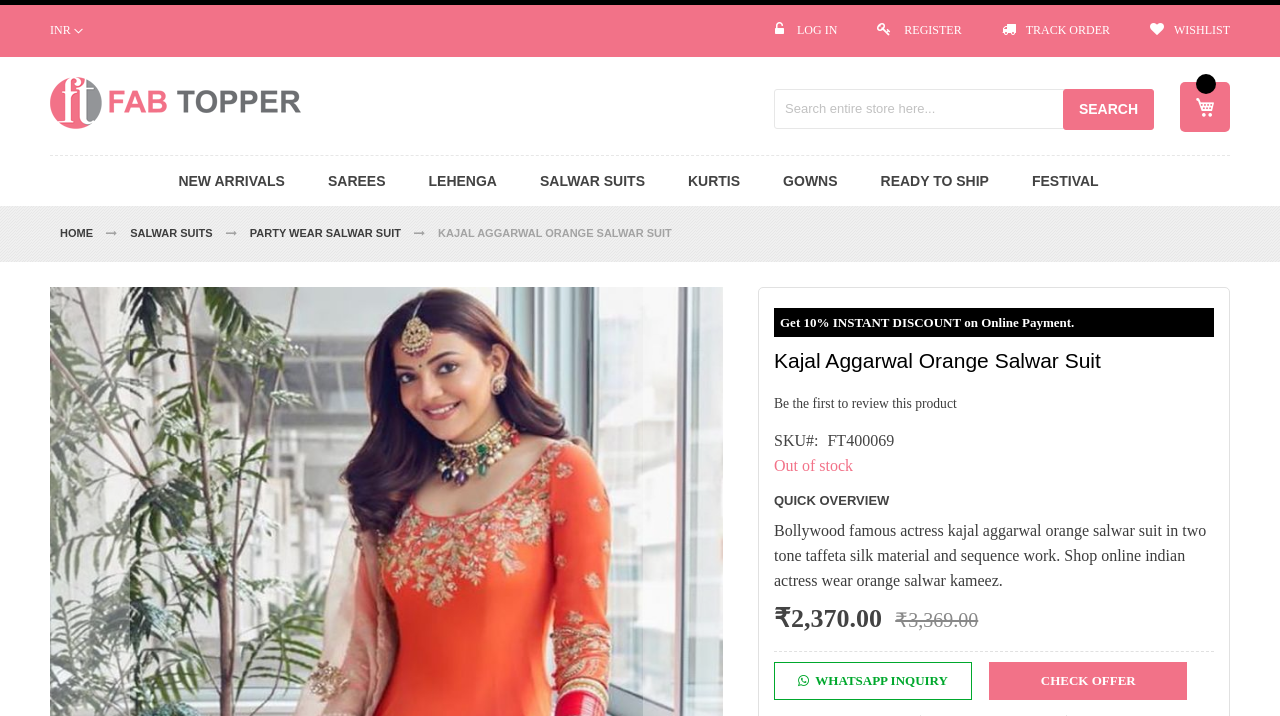What is the main title displayed on this webpage?

Kajal Aggarwal Orange Salwar Suit